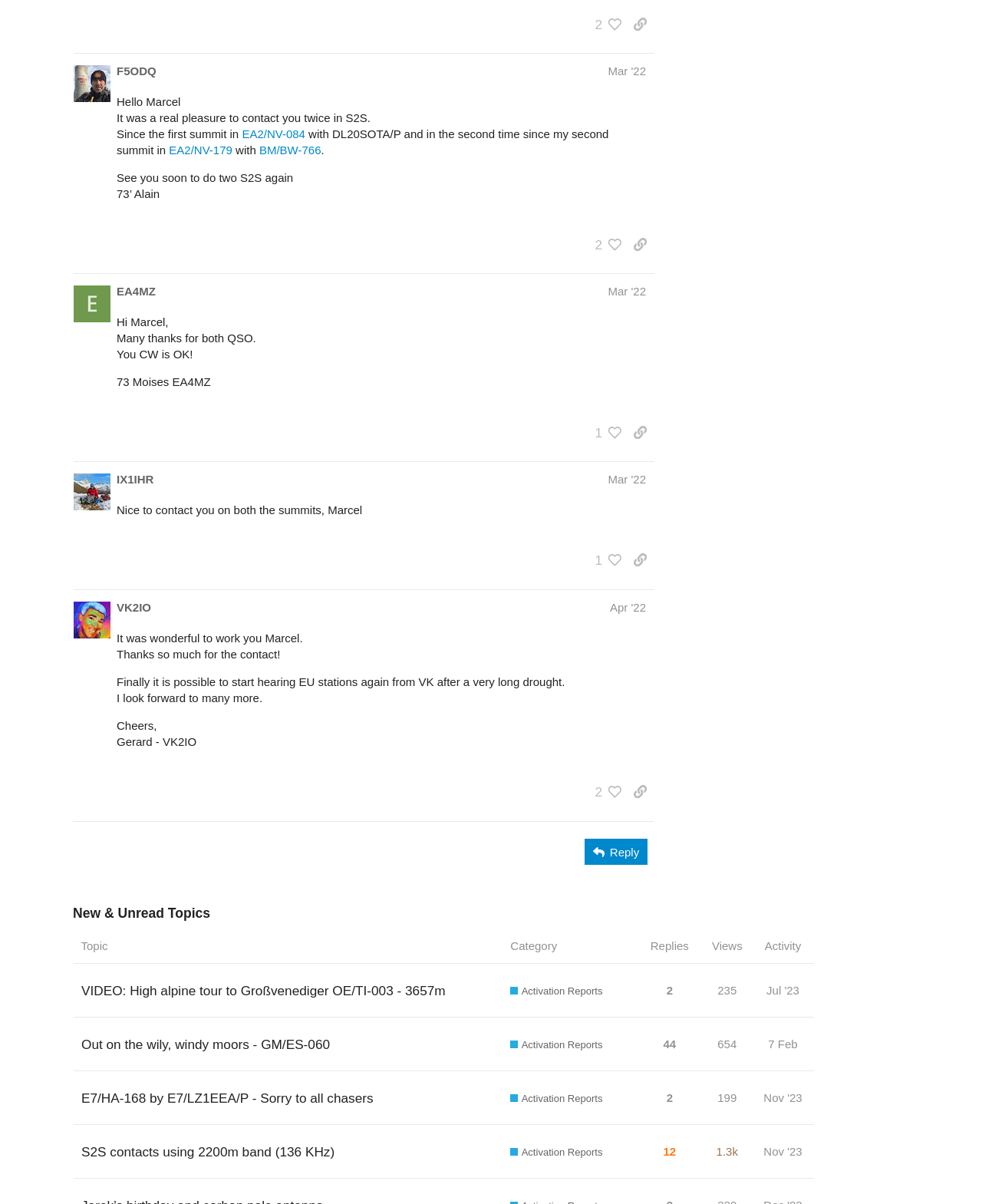Find the bounding box coordinates for the UI element that matches this description: "Activation Reports".

[0.52, 0.818, 0.614, 0.829]